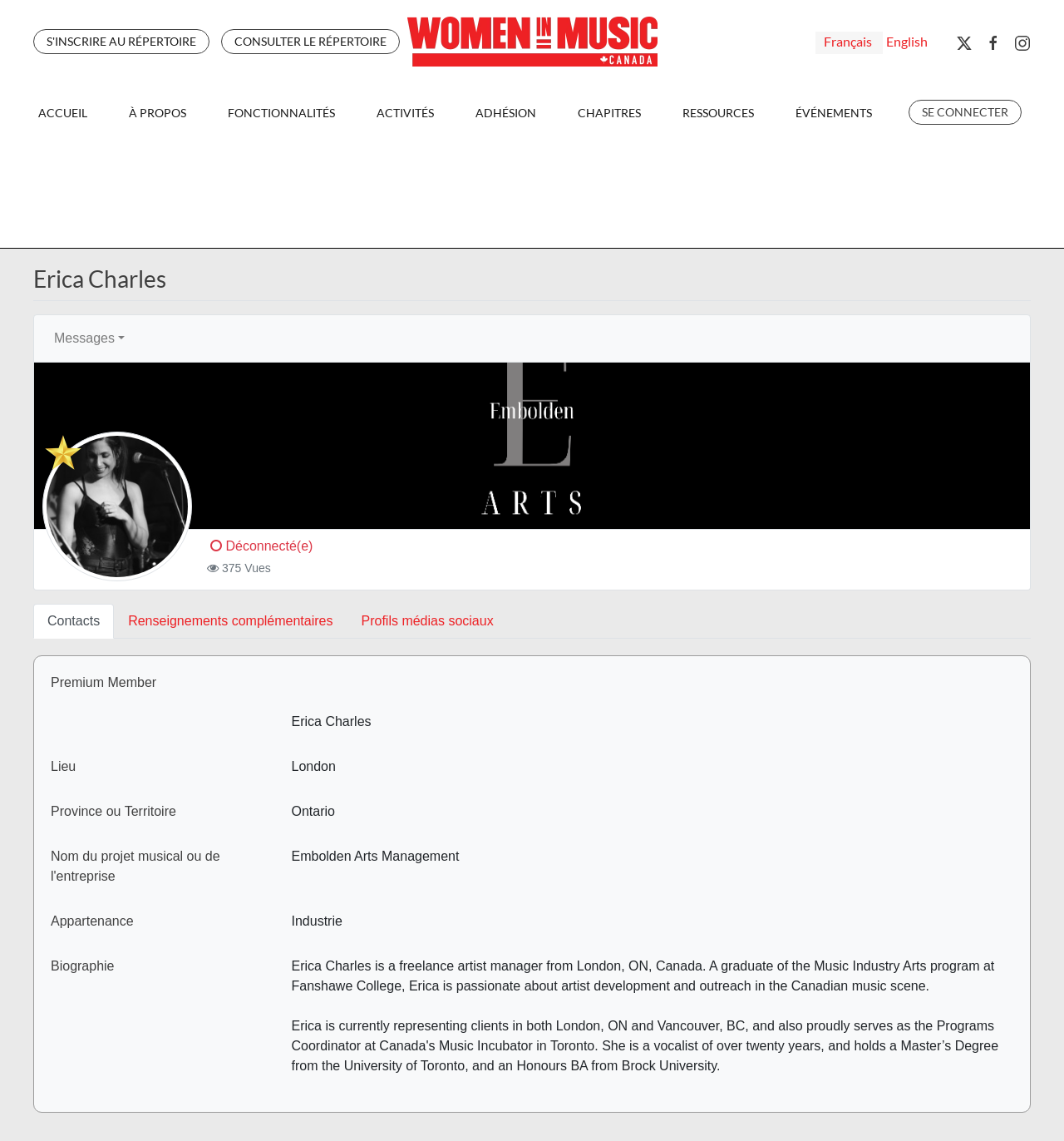What is the language of the webpage?
Answer the question with as much detail as possible.

I determined the language of the webpage by looking at the language options provided at the top right corner of the webpage, which are 'Français' and 'English'. This suggests that the webpage is available in both French and English languages.